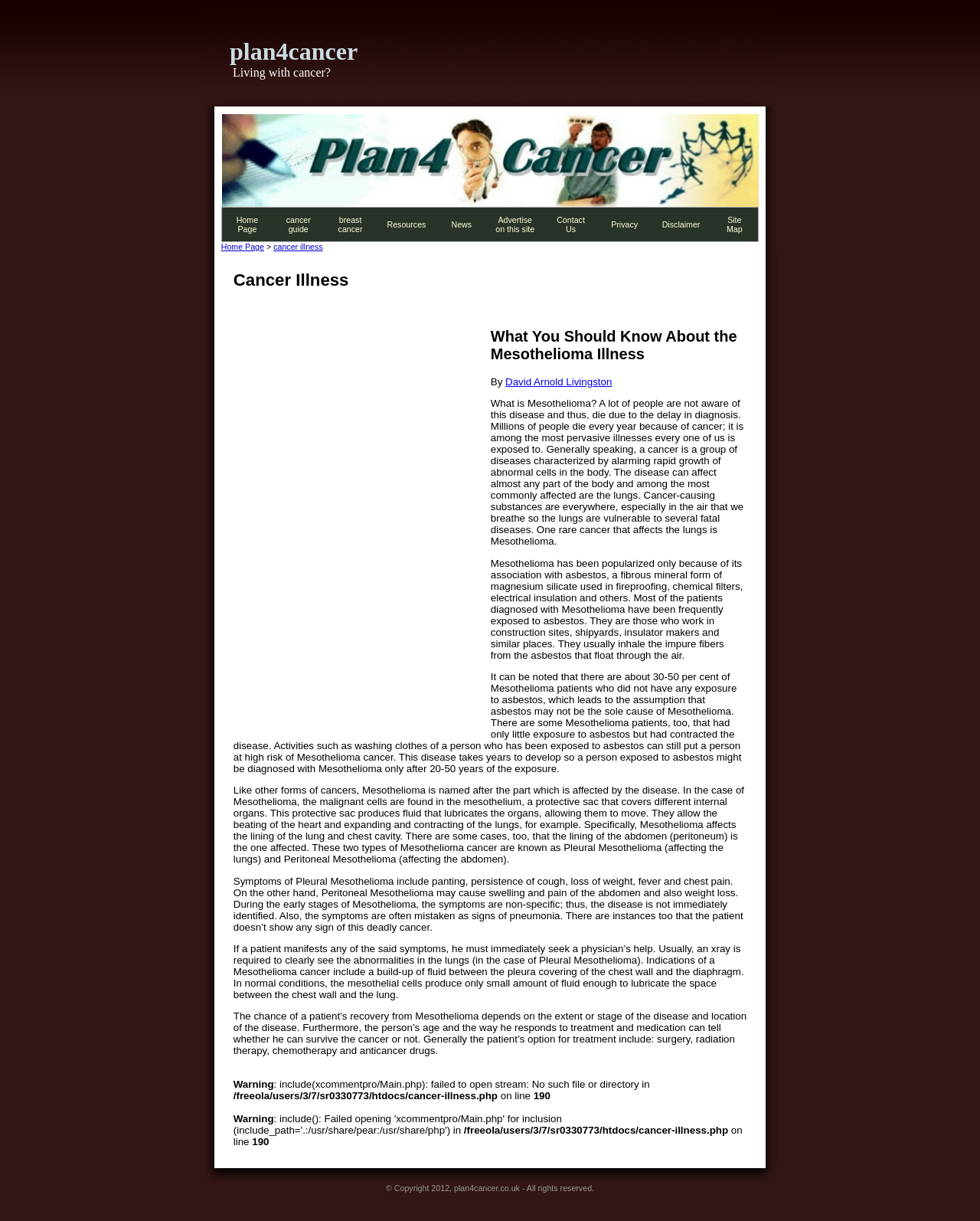Explain the webpage's layout and main content in detail.

This webpage is about cancer illness, specifically focusing on Mesothelioma, a rare cancer that affects the lungs. At the top, there is a logo and a navigation menu with links to "Home Page", "cancer guide", "breast cancer", "Resources", "News", "Advertise on this site", "Contact Us", "Privacy", "Disclaimer", and "Site Map". 

Below the navigation menu, there is a large section of text that discusses Mesothelioma, its causes, symptoms, and treatment options. The text is divided into several paragraphs, with headings and subheadings that break up the content. The article explains that Mesothelioma is often associated with asbestos exposure and can take years to develop. It also discusses the different types of Mesothelioma, including Pleural Mesothelioma and Peritoneal Mesothelioma, and their symptoms.

On the right side of the page, there are two advertisements, one above the other. At the bottom of the page, there is a copyright notice that states "© Copyright 2012, plan4cancer.co.uk - All rights reserved."